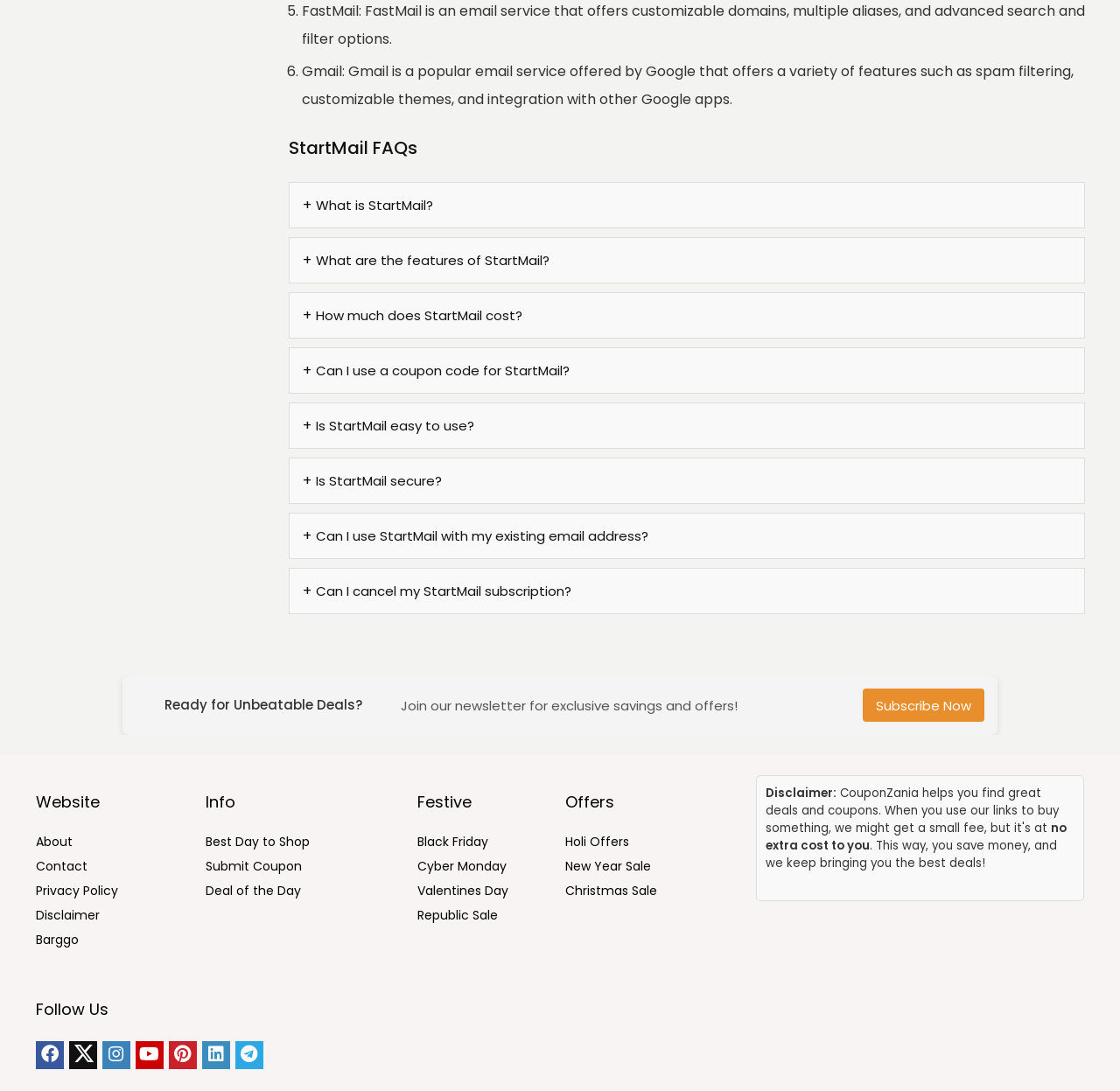Pinpoint the bounding box coordinates of the area that must be clicked to complete this instruction: "Subscribe to the newsletter".

[0.77, 0.631, 0.879, 0.662]